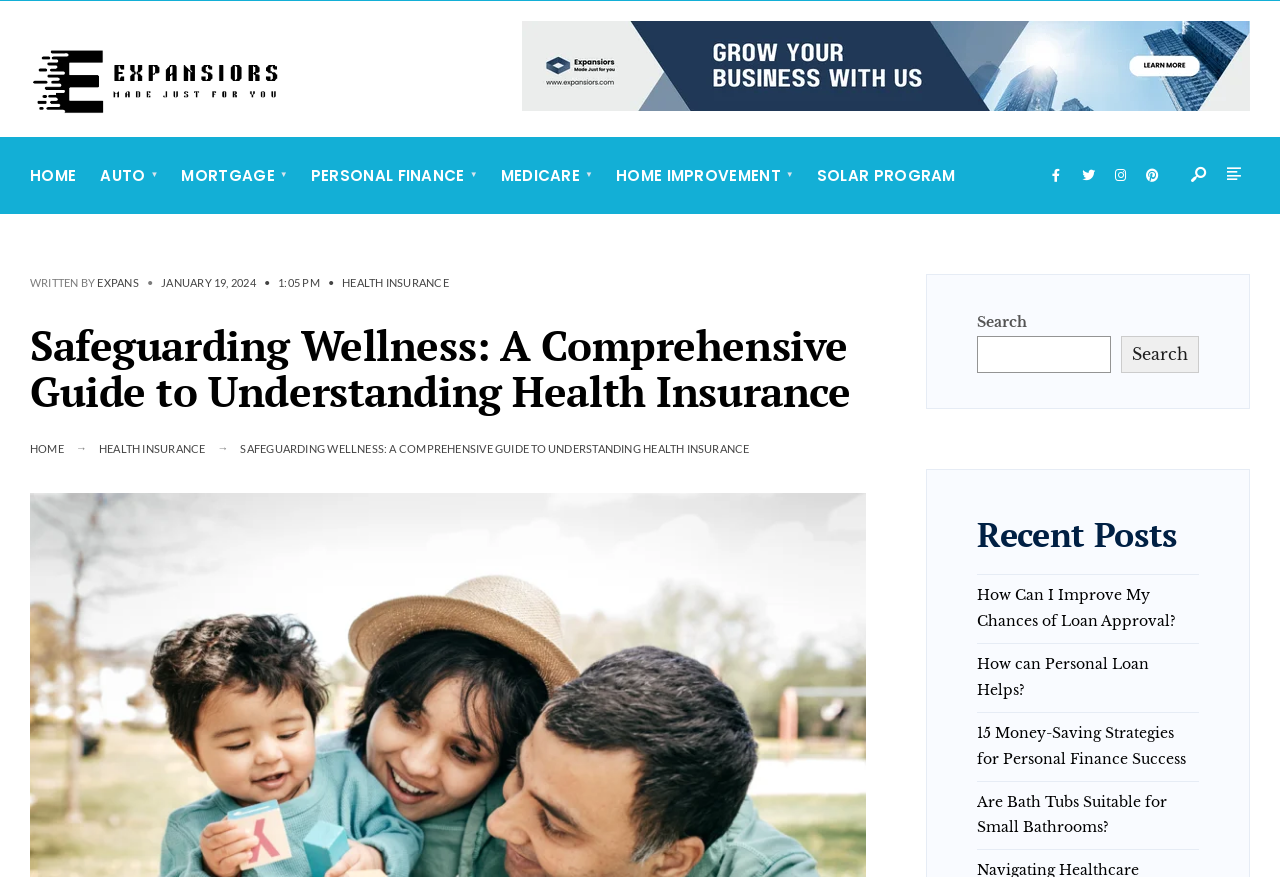How many recent posts are listed?
Provide a short answer using one word or a brief phrase based on the image.

4